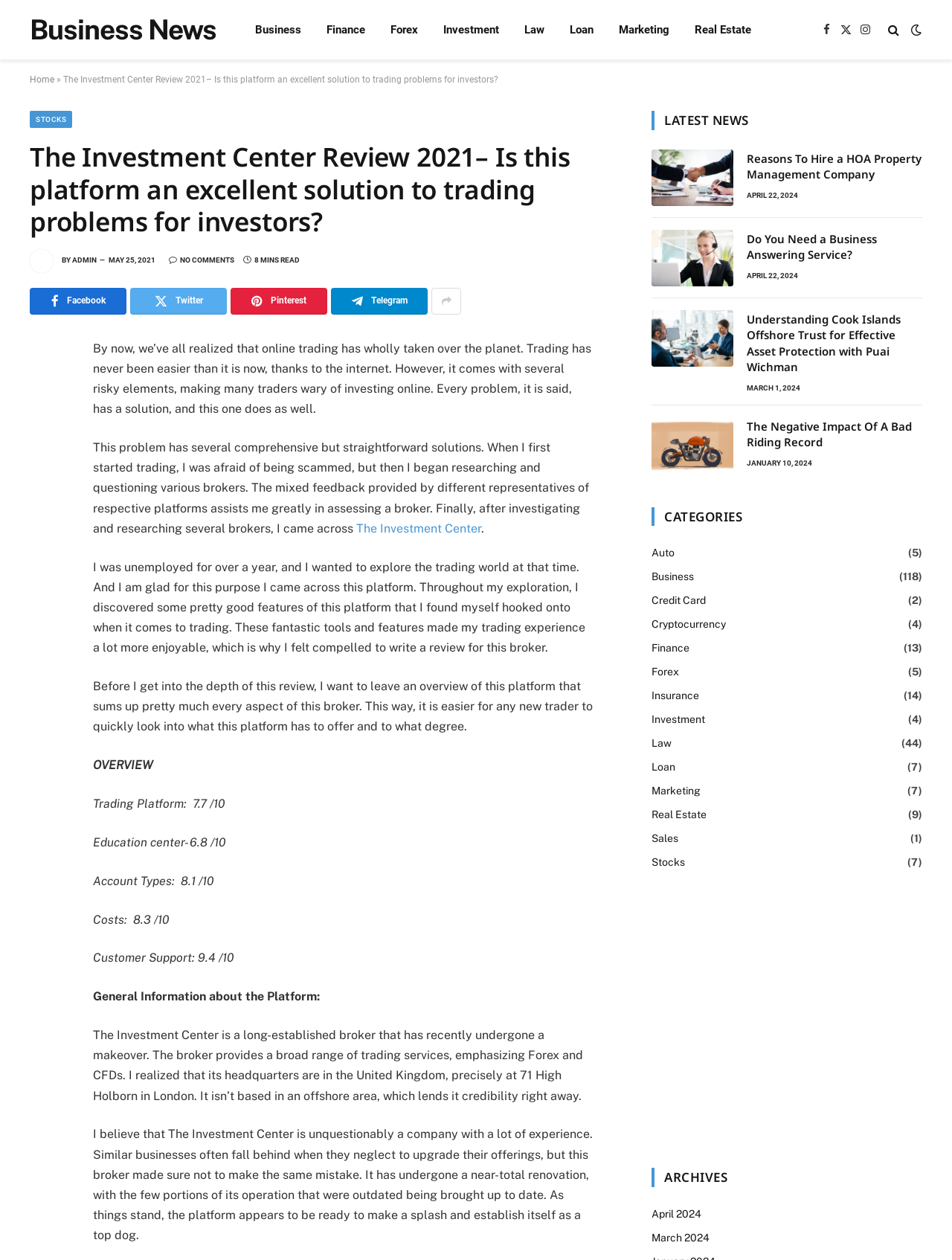Please determine the heading text of this webpage.

The Investment Center Review 2021– Is this platform an excellent solution to trading problems for investors?